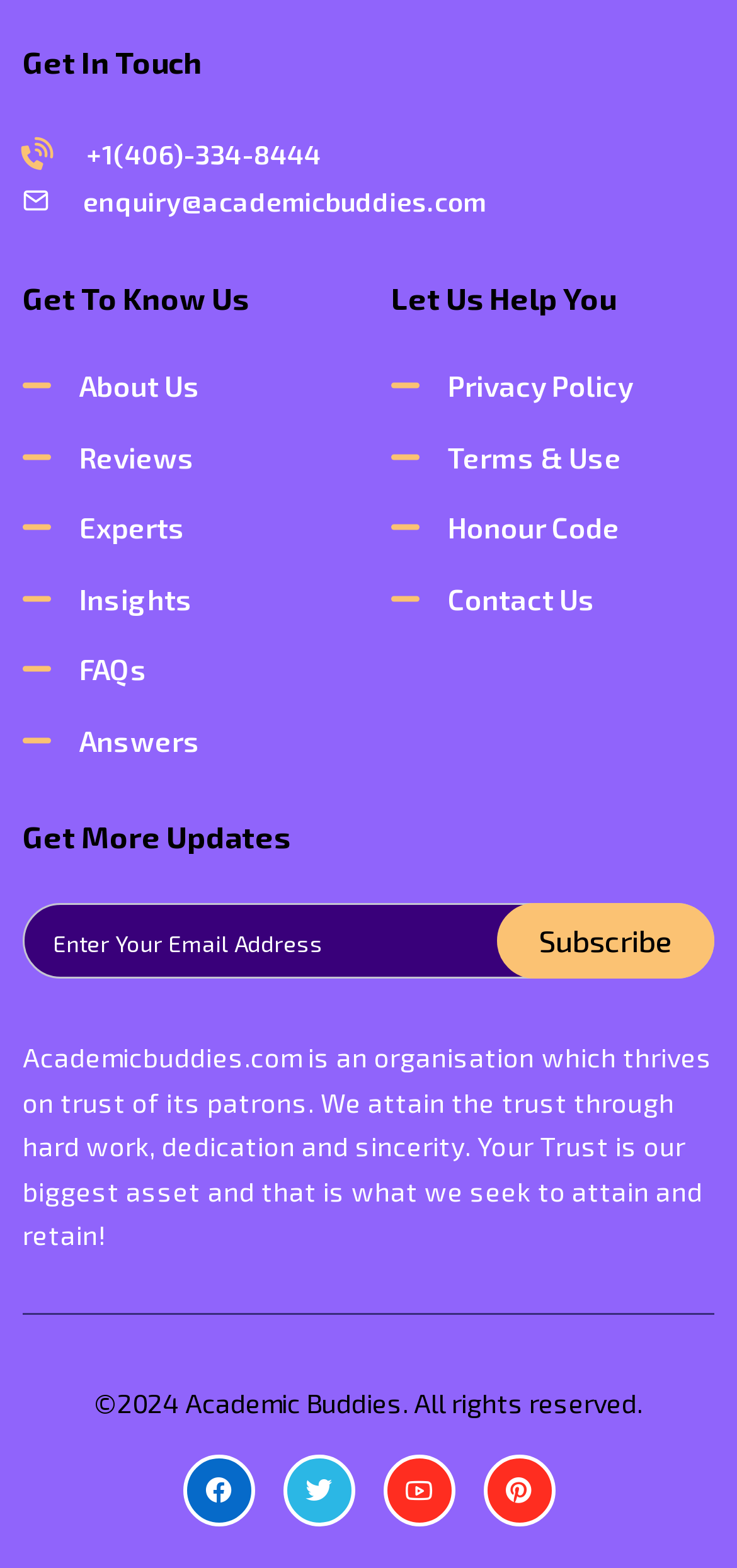Identify the bounding box for the UI element described as: "Subscribe". Ensure the coordinates are four float numbers between 0 and 1, formatted as [left, top, right, bottom].

[0.674, 0.576, 0.969, 0.625]